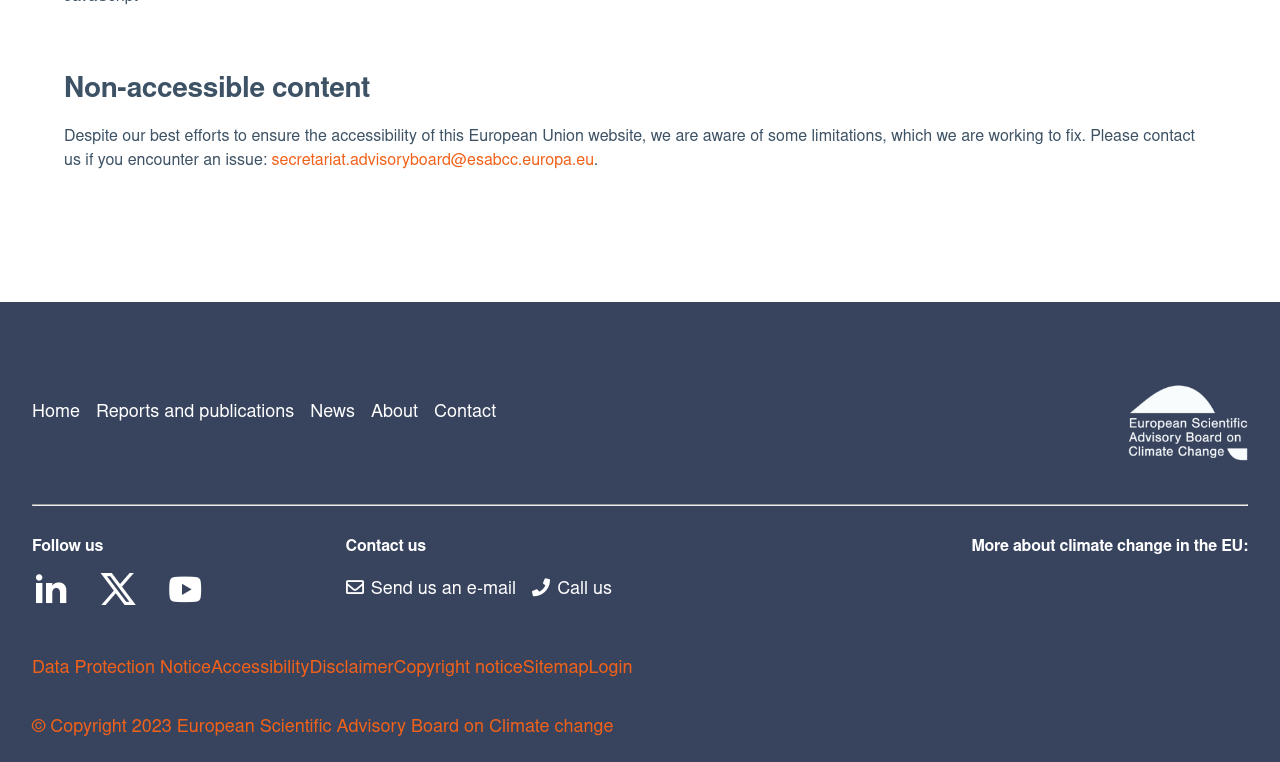Identify the bounding box coordinates for the UI element mentioned here: "Contact". Provide the coordinates as four float values between 0 and 1, i.e., [left, top, right, bottom].

[0.339, 0.53, 0.388, 0.554]